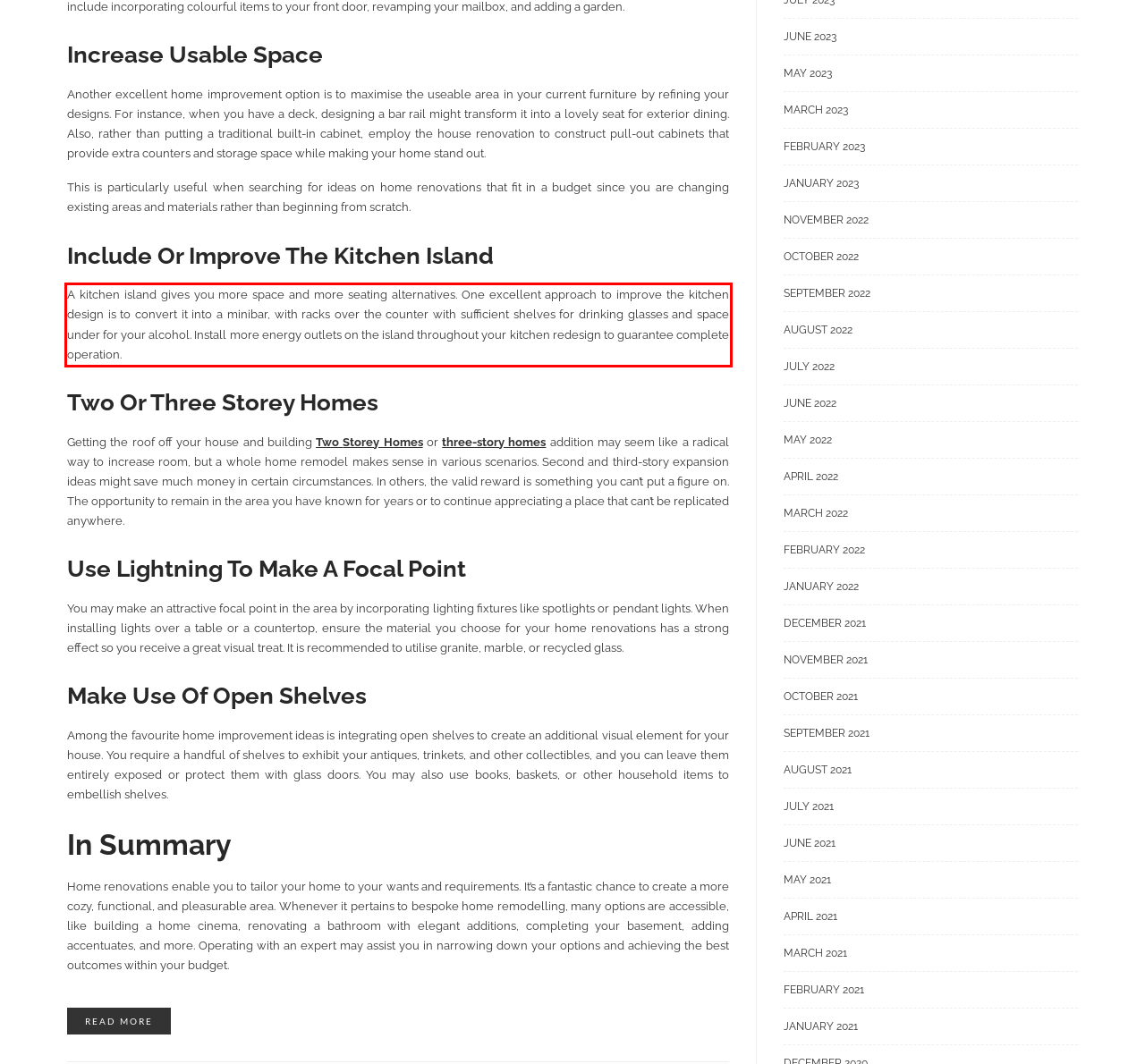Analyze the screenshot of a webpage where a red rectangle is bounding a UI element. Extract and generate the text content within this red bounding box.

A kitchen island gives you more space and more seating alternatives. One excellent approach to improve the kitchen design is to convert it into a minibar, with racks over the counter with sufficient shelves for drinking glasses and space under for your alcohol. Install more energy outlets on the island throughout your kitchen redesign to guarantee complete operation.